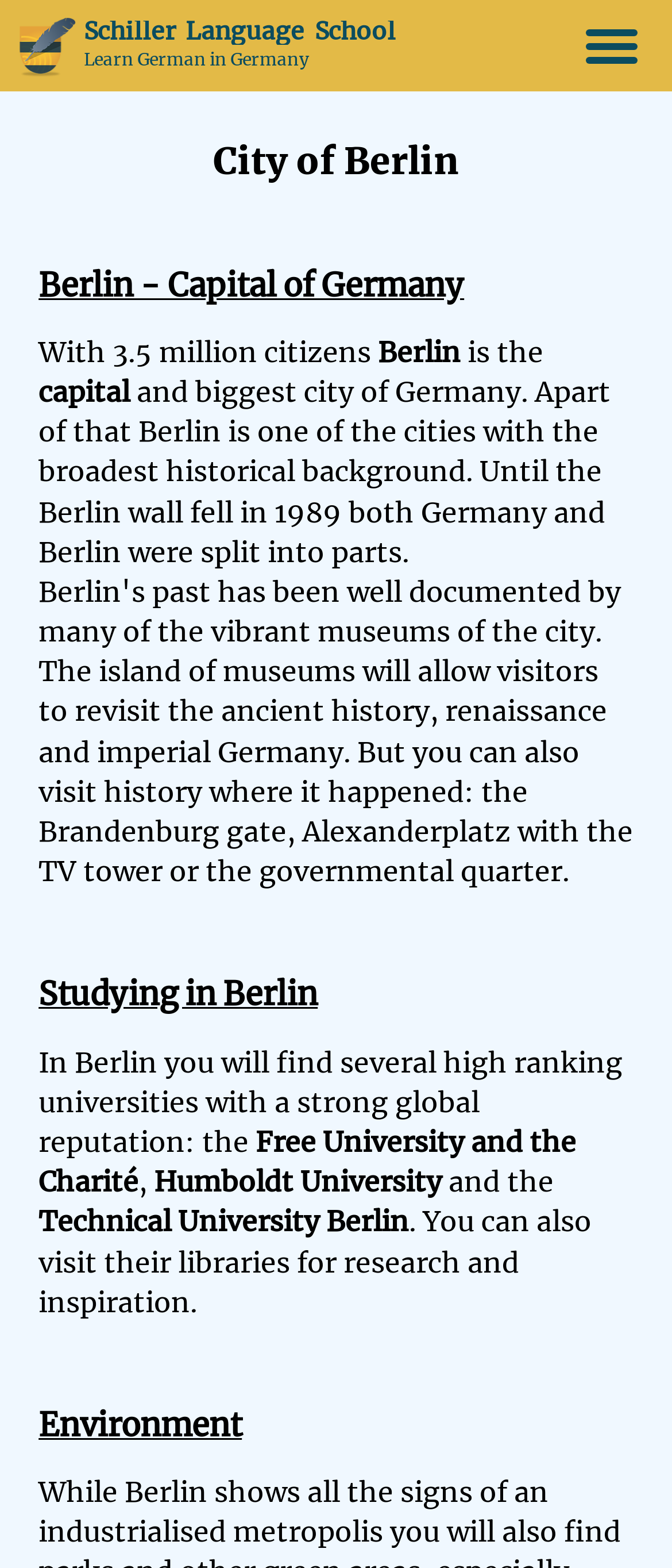What is the capital of Germany?
Based on the screenshot, answer the question with a single word or phrase.

Berlin